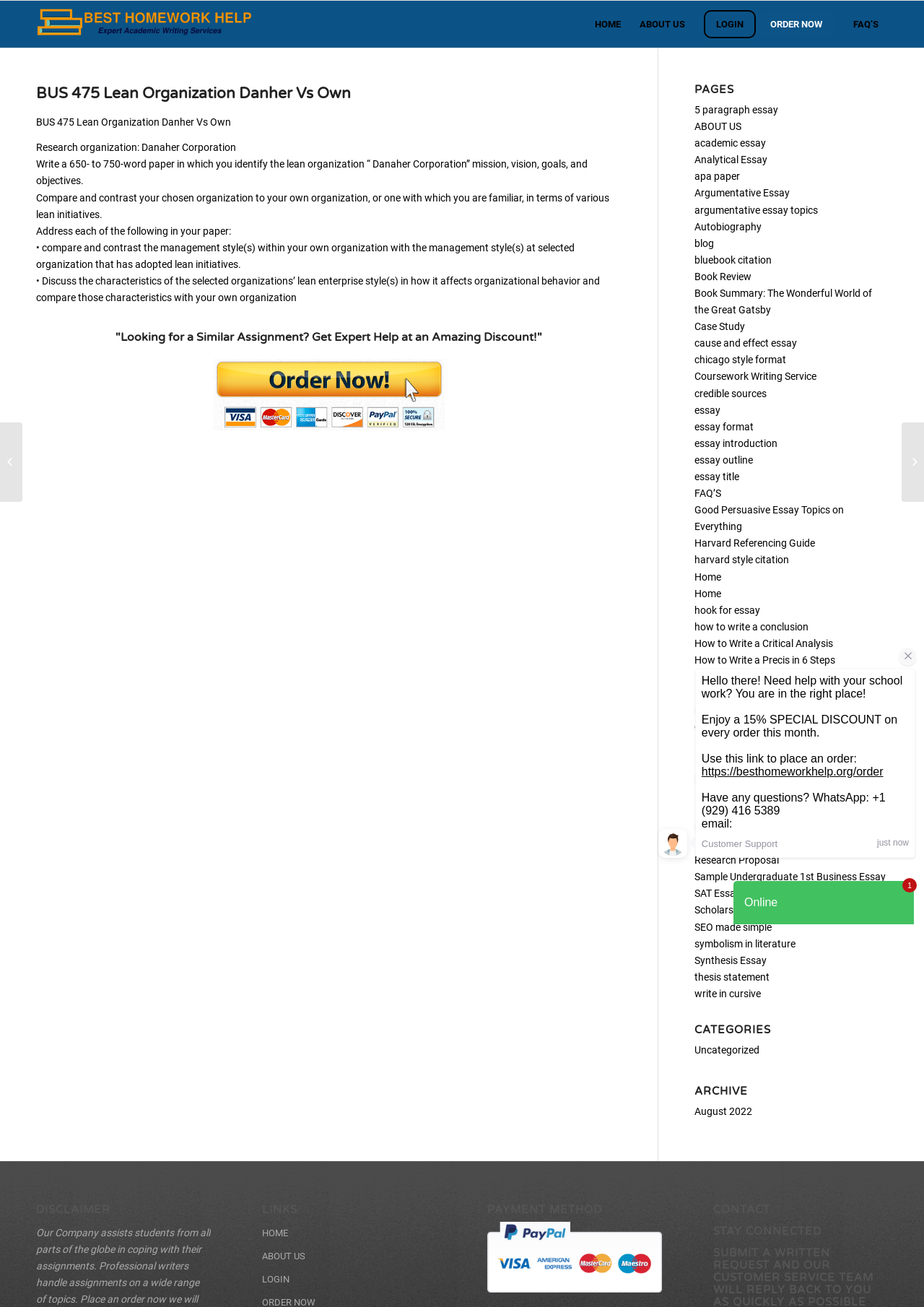Provide the bounding box coordinates for the specified HTML element described in this description: "bluebook citation". The coordinates should be four float numbers ranging from 0 to 1, in the format [left, top, right, bottom].

[0.752, 0.194, 0.835, 0.203]